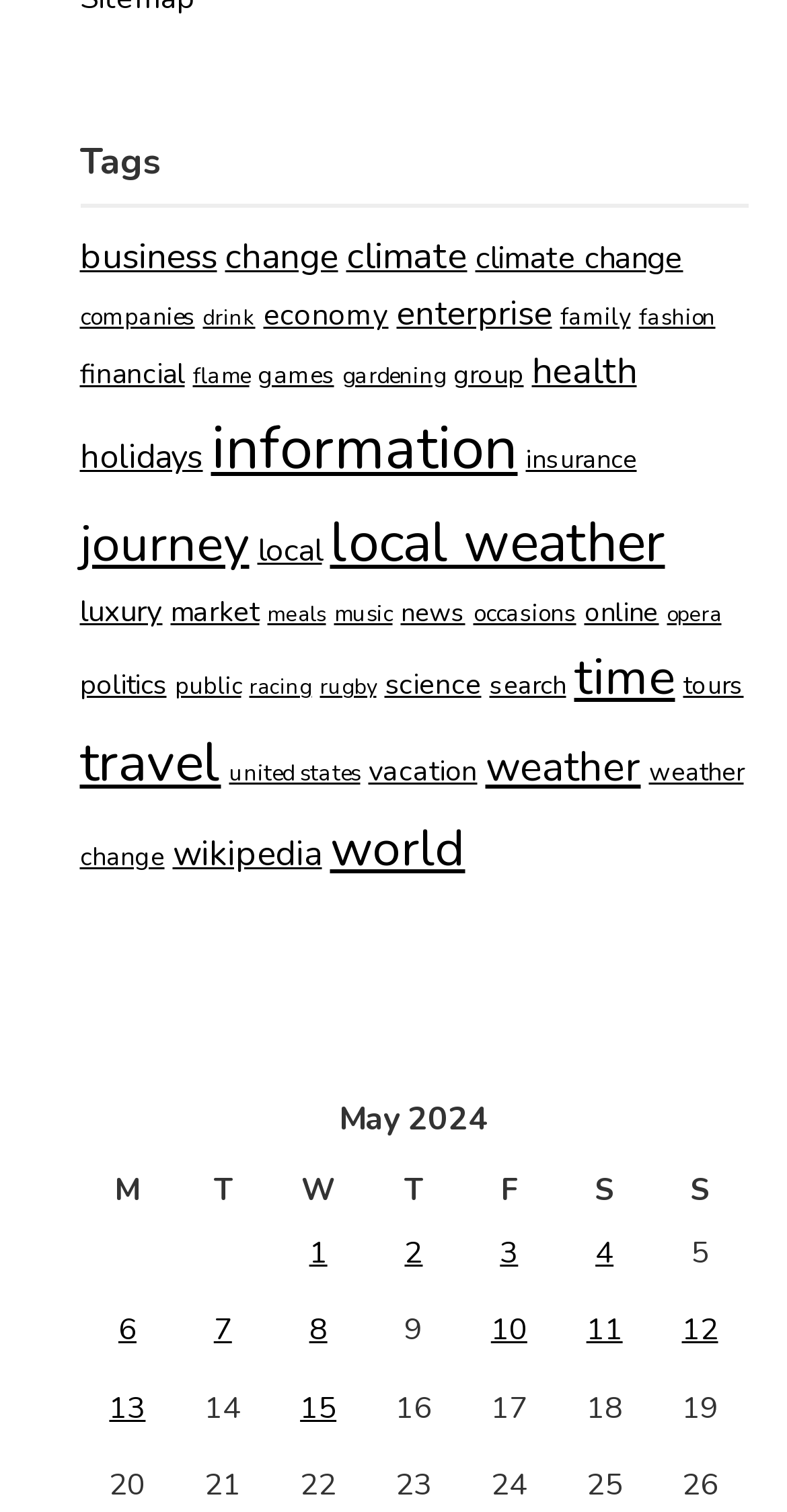How many tags are available?
Using the image as a reference, answer the question with a short word or phrase.

46